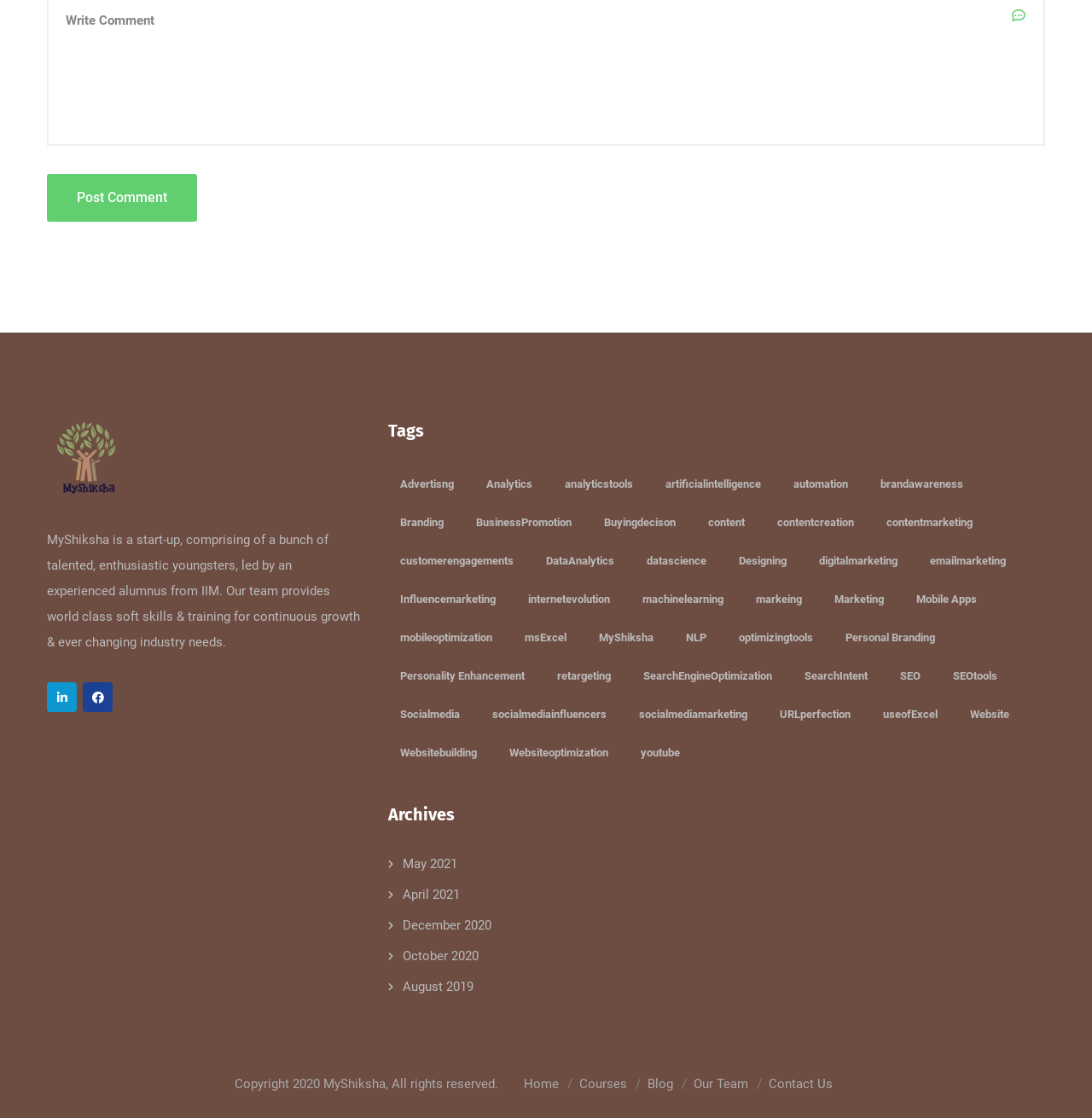What is the copyright year mentioned at the bottom of the webpage?
Refer to the image and offer an in-depth and detailed answer to the question.

At the bottom of the webpage, there is a copyright notice that states 'Copyright 2020 MyShiksha, All rights reserved.', indicating that the copyright year is 2020.